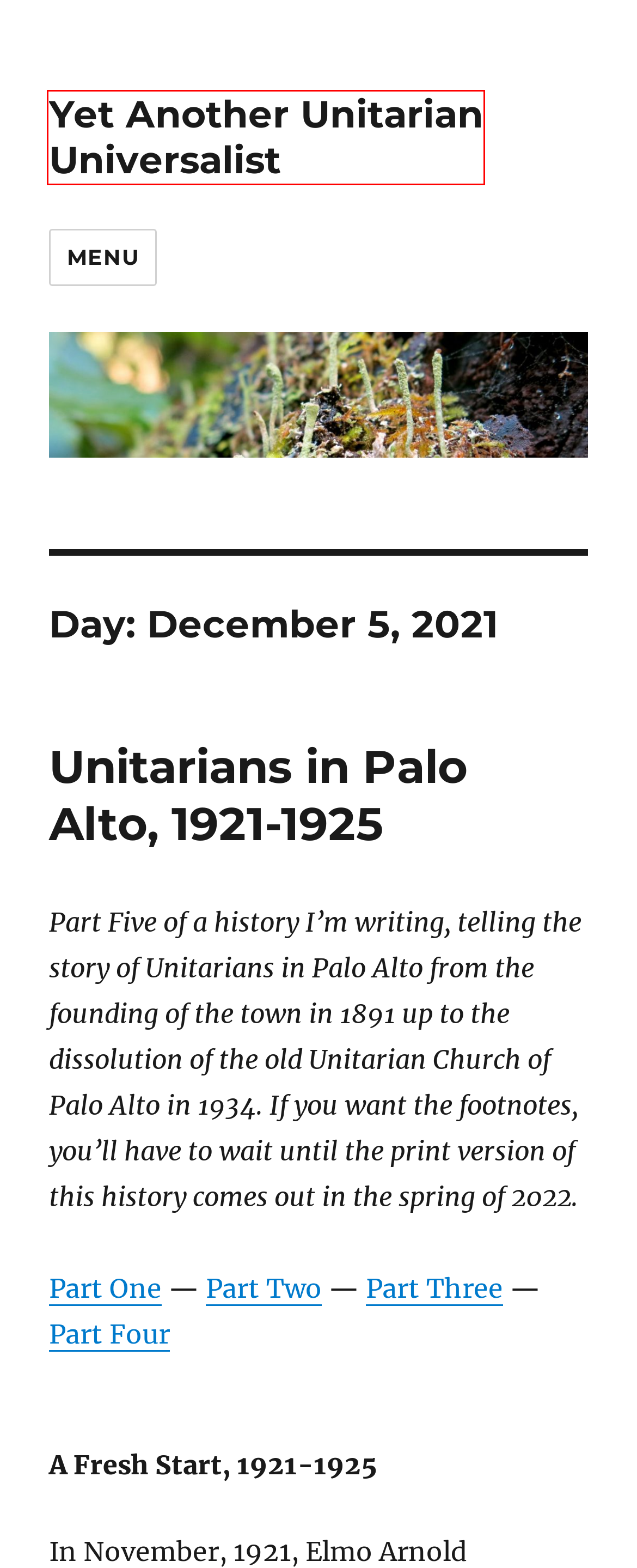Review the screenshot of a webpage that includes a red bounding box. Choose the webpage description that best matches the new webpage displayed after clicking the element within the bounding box. Here are the candidates:
A. Unitarians in Palo Alto, 1910-1915 – Yet Another Unitarian Universalist
B. December 24, 2021 – Yet Another Unitarian Universalist
C. Yet Another Unitarian Universalist – A postmodern heretic's spiritual journey
D. Unitarians in Palo Alto, 1905-1910 – Yet Another Unitarian Universalist
E. Unitarians in Palo Alto, 1921-1925 – Yet Another Unitarian Universalist
F. What do UUs believe? – Yet Another Unitarian Universalist
G. Unitarians in Palo Alto, 1891-1905 – Yet Another Unitarian Universalist
H. Unitarians in Palo Alto, 1915-1920 – Yet Another Unitarian Universalist

C